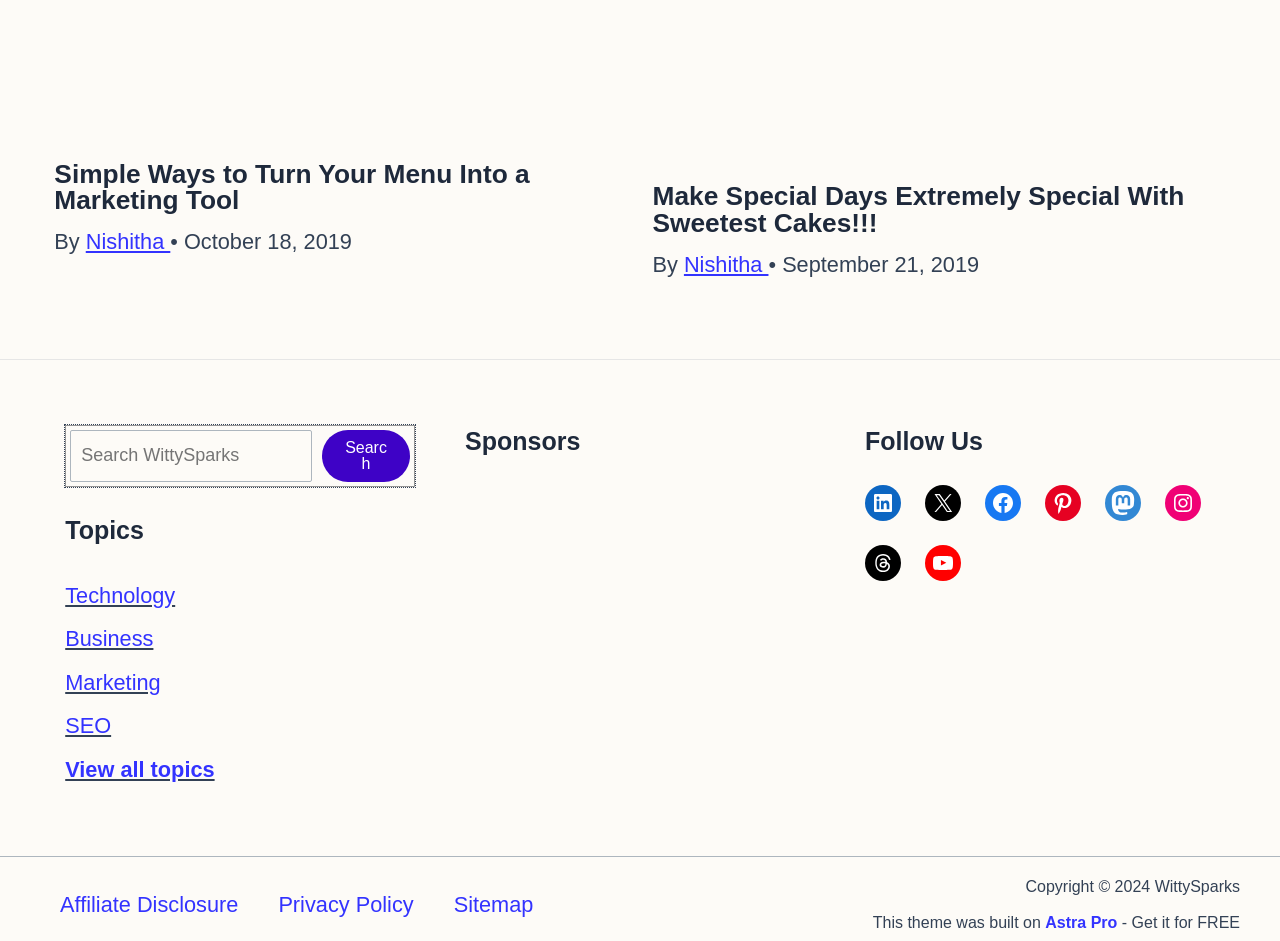How many articles are displayed on the homepage?
Look at the screenshot and respond with one word or a short phrase.

2